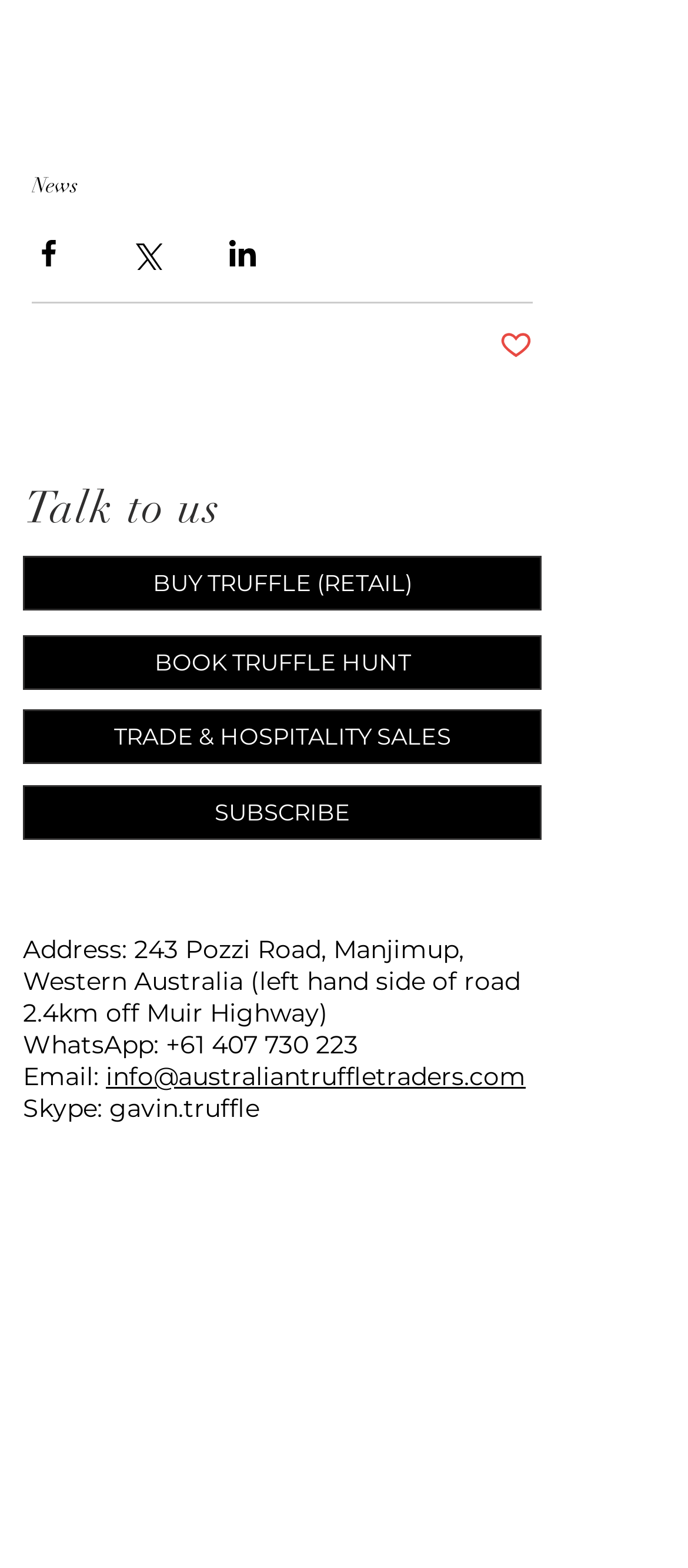Please find the bounding box coordinates for the clickable element needed to perform this instruction: "Buy Truffle (Retail)".

[0.033, 0.355, 0.787, 0.39]